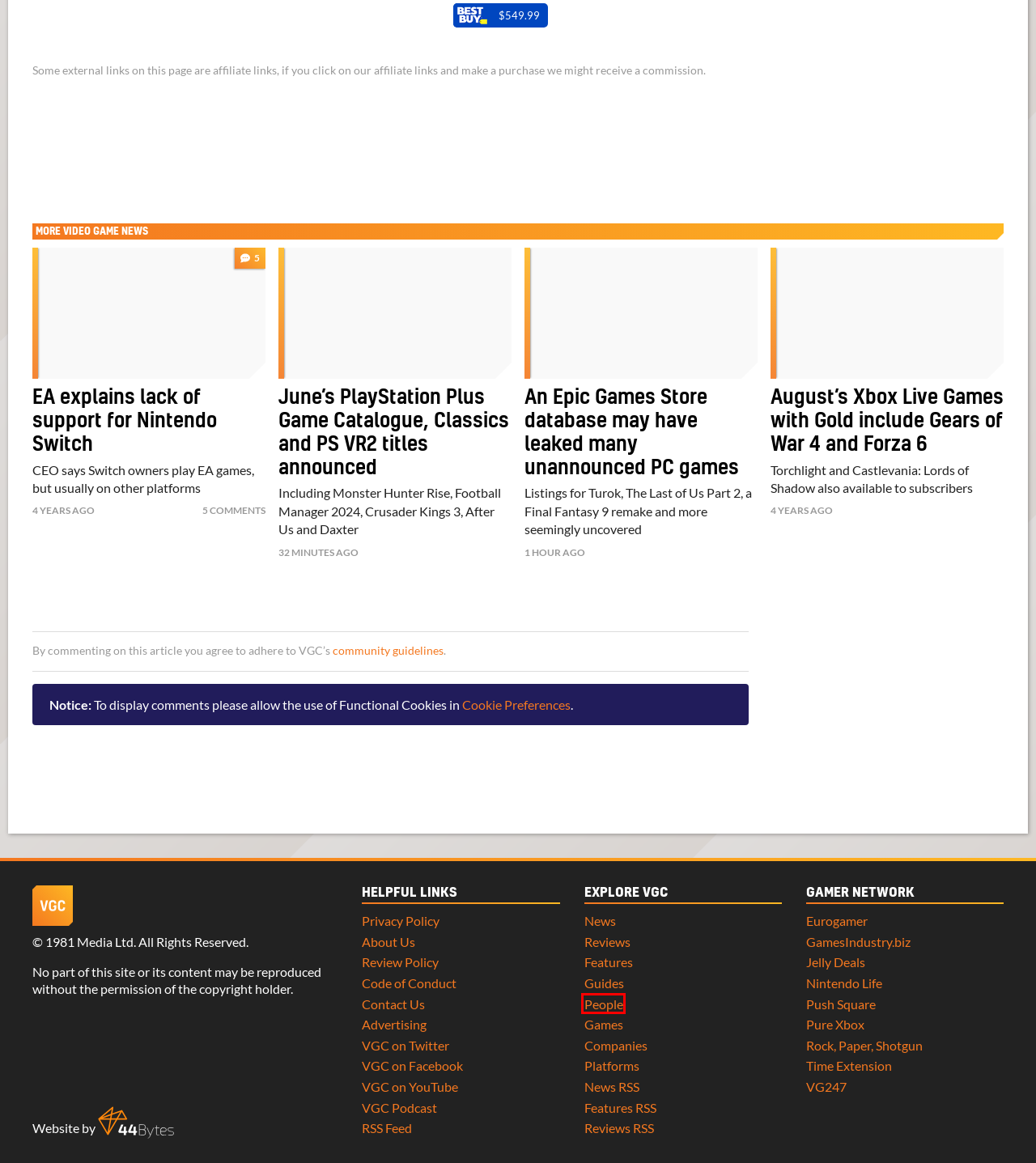Examine the webpage screenshot and identify the UI element enclosed in the red bounding box. Pick the webpage description that most accurately matches the new webpage after clicking the selected element. Here are the candidates:
A. Introducing the VGC Community Code of Conduct | VGC
B. Games | VGC
C. People | VGC
D. Nintendo Life - Nintendo News & Reviews 24/7
E. Pure Xbox - Xbox Series X|S News & Reviews 24/7
F. Jelly Deals
G. Code of Conduct | VGC
H. News – VGC

C